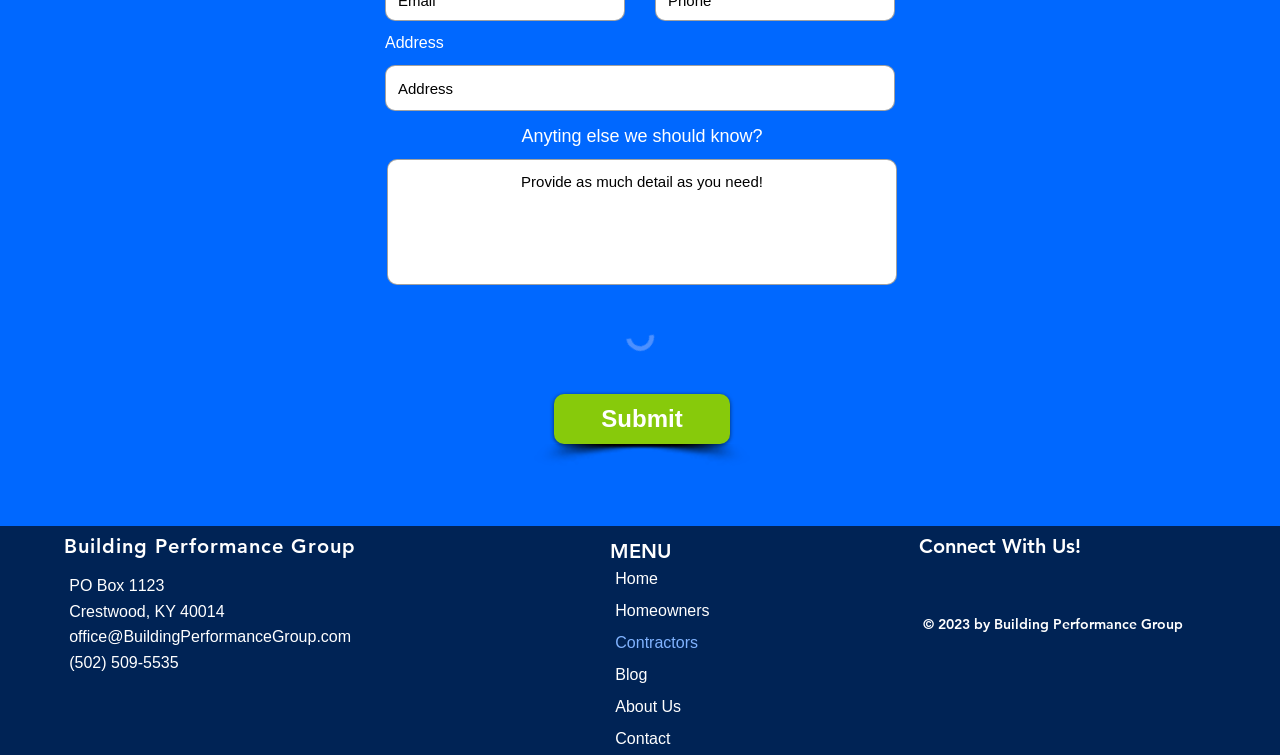Please reply to the following question with a single word or a short phrase:
What is the name of the company?

Building Performance Group